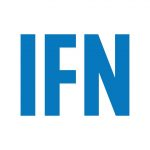What does the logo symbolize?
Please provide an in-depth and detailed response to the question.

According to the caption, the logo of International Filtration News symbolizes the publication's focus on filtration technologies and industry insights, which implies that the logo represents the core theme of the publication.